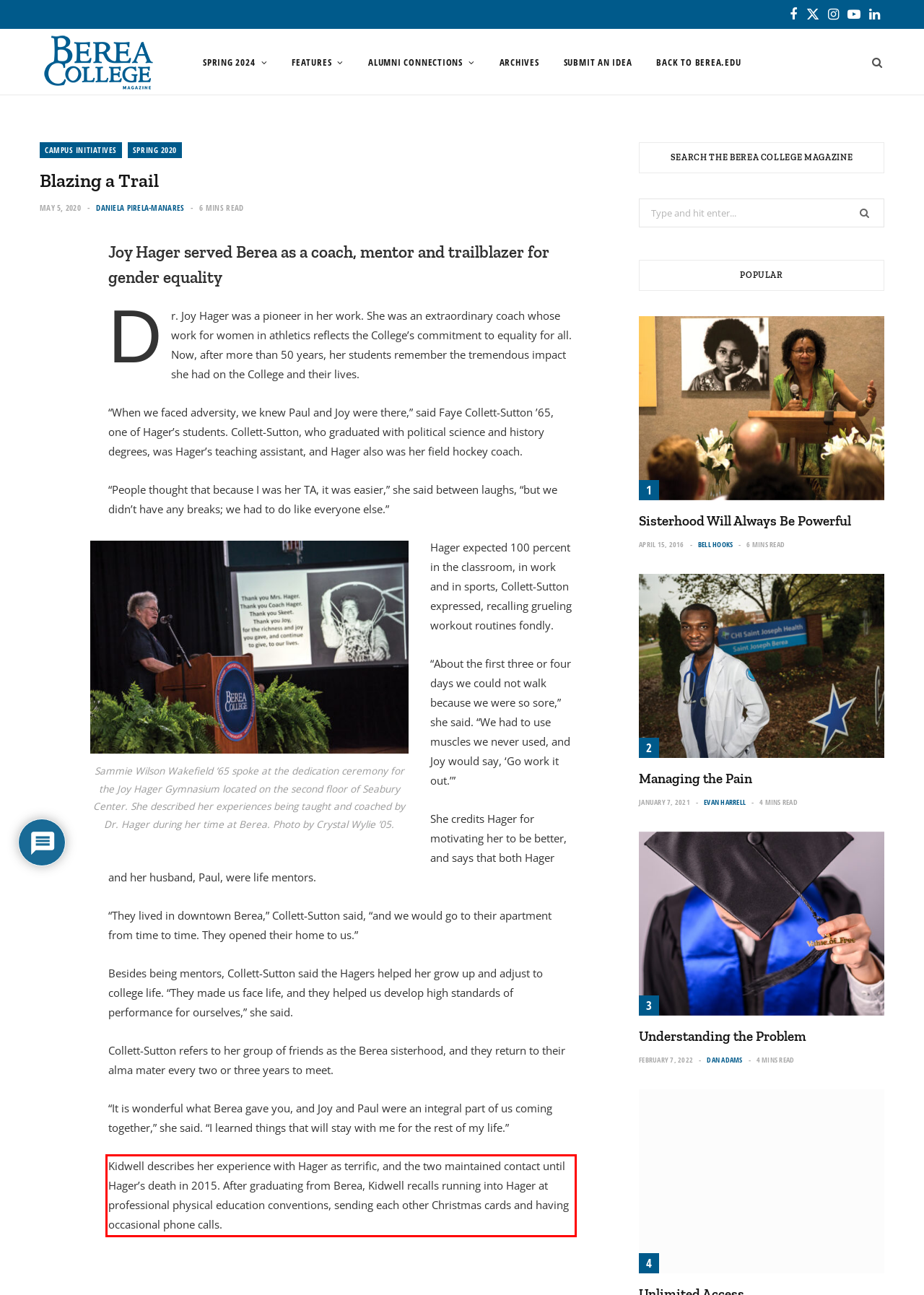Given a screenshot of a webpage, identify the red bounding box and perform OCR to recognize the text within that box.

Kidwell describes her experience with Hager as terrific, and the two maintained contact until Hager’s death in 2015. After graduating from Berea, Kidwell recalls running into Hager at professional physical education conventions, sending each other Christmas cards and having occasional phone calls.